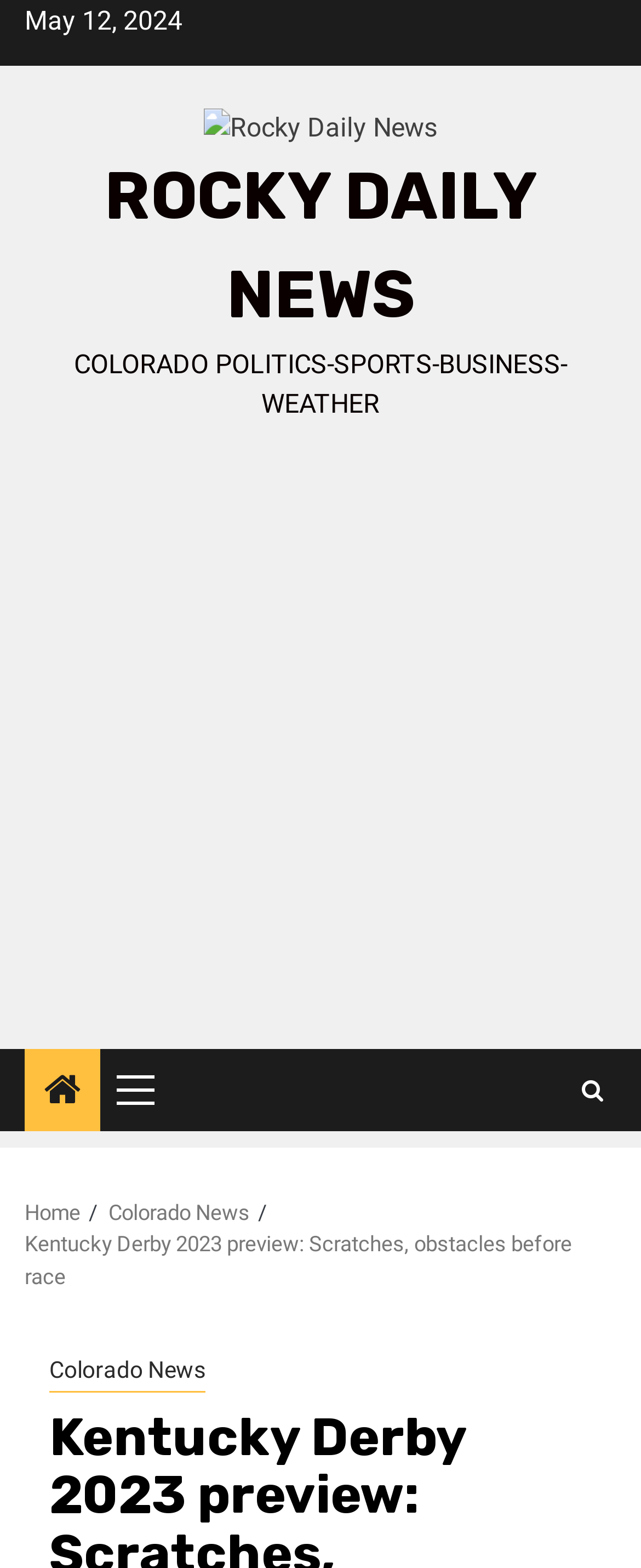How many links are in the breadcrumbs navigation?
Using the visual information from the image, give a one-word or short-phrase answer.

3